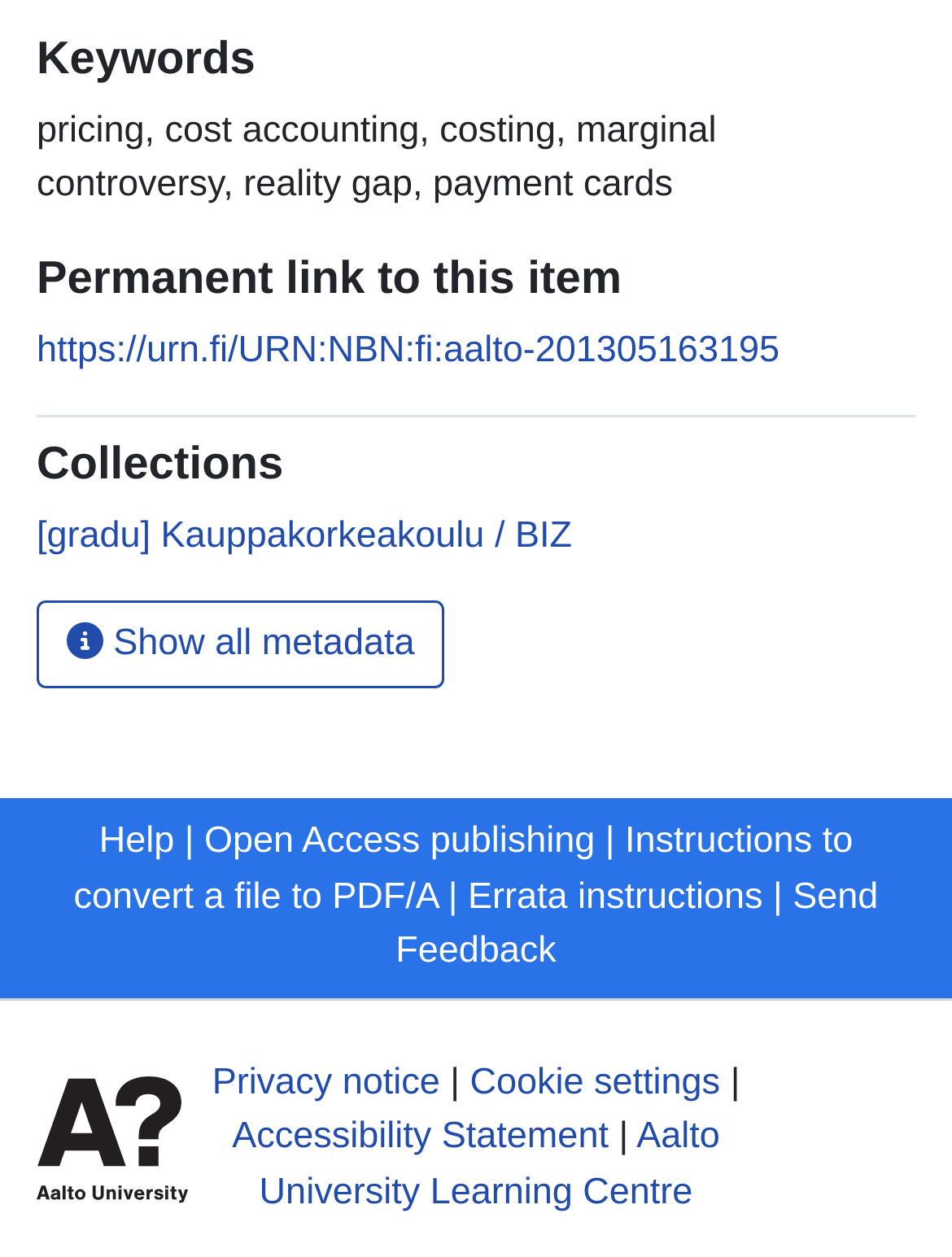What is the link below the 'Permanent link to this item' heading?
Make sure to answer the question with a detailed and comprehensive explanation.

The link below the 'Permanent link to this item' heading is 'https://urn.fi/URN:NBN:fi:aalto-201305163195', which is indicated by the element with the text 'https://urn.fi/URN:NBN:fi:aalto-201305163195' and the bounding box coordinates [0.038, 0.261, 0.819, 0.294].